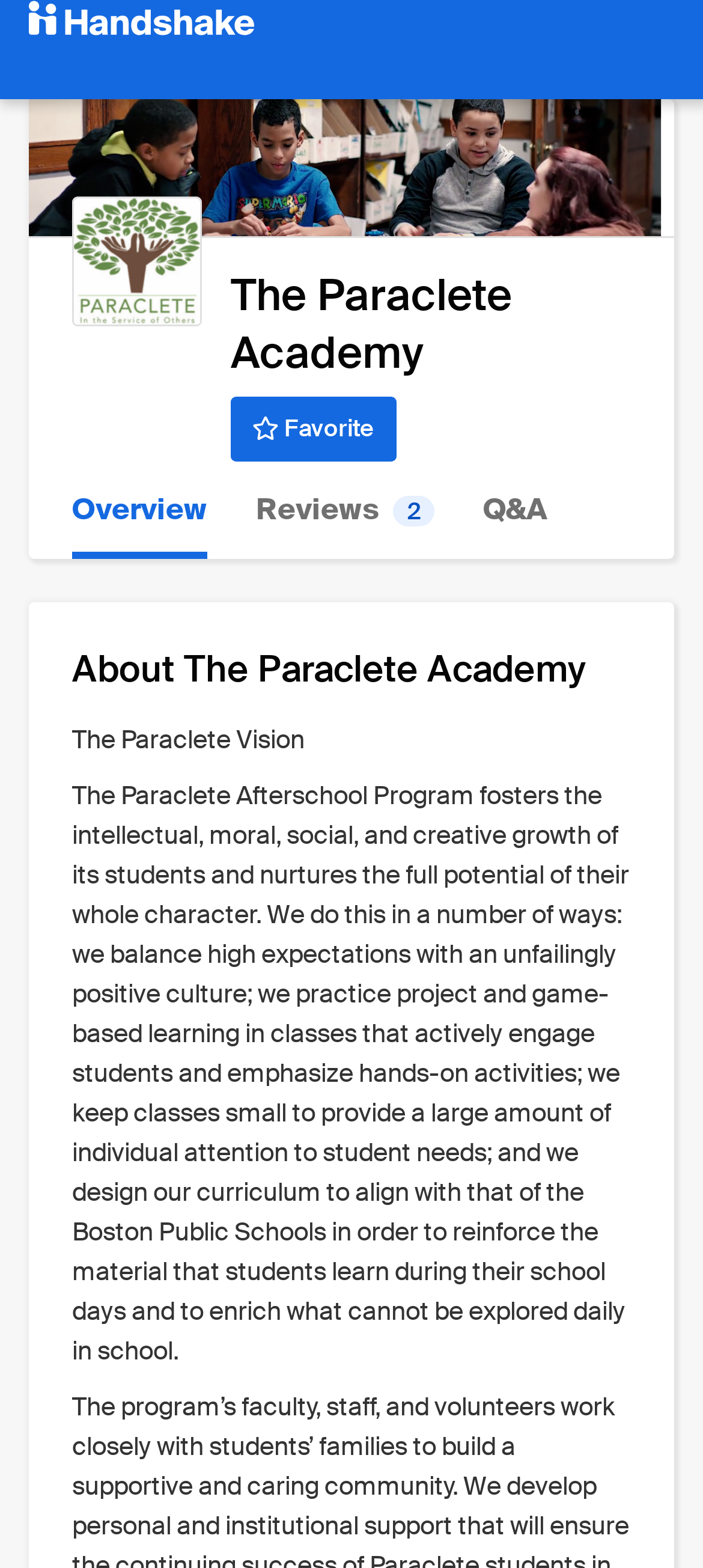Examine the image and give a thorough answer to the following question:
What is the alignment of the Paraclete Afterschool Program's curriculum?

The alignment of the Paraclete Afterschool Program's curriculum can be found in the StaticText element which mentions that the program's curriculum is designed to align with that of the Boston Public Schools.